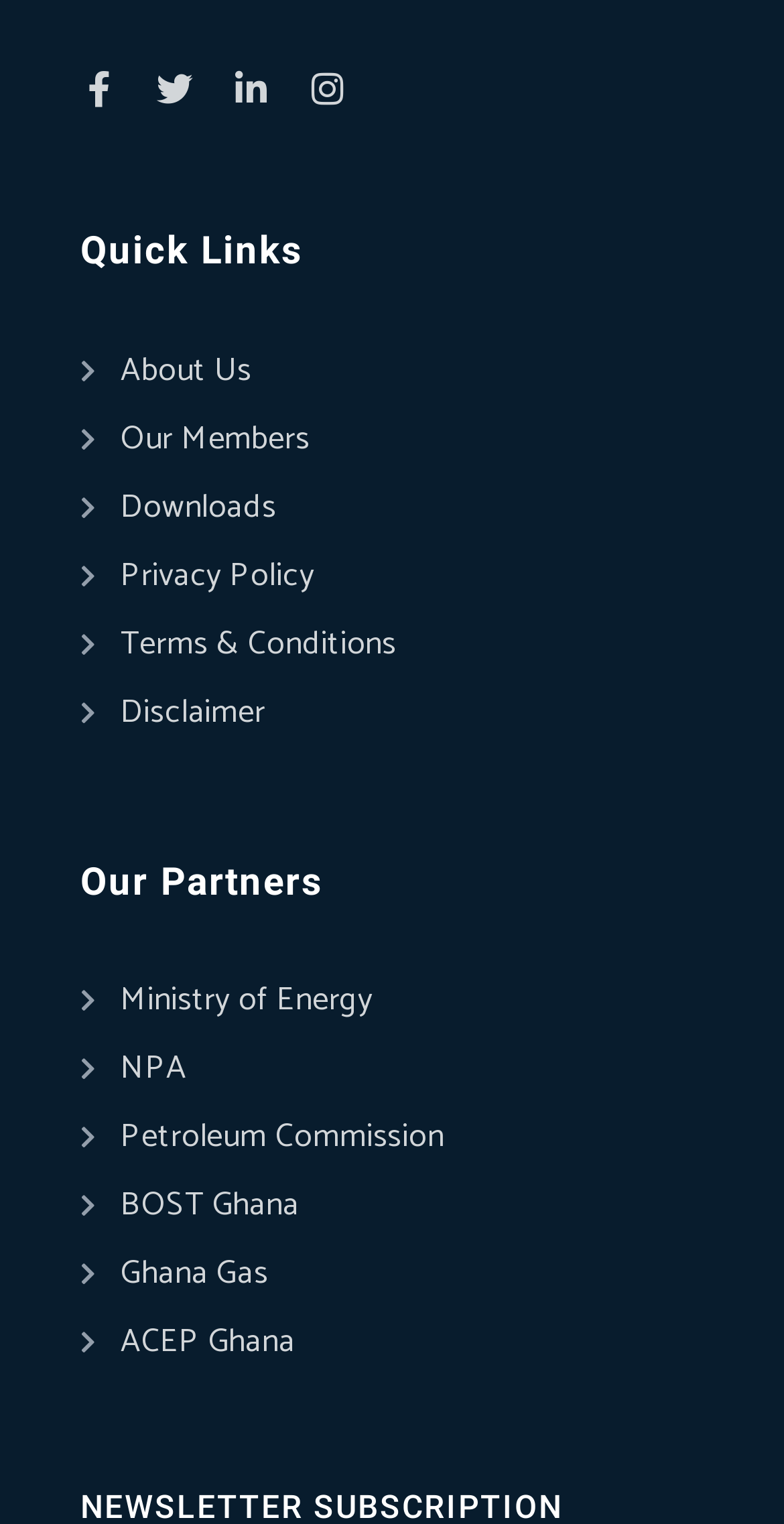Locate the bounding box coordinates of the clickable region necessary to complete the following instruction: "View About Us page". Provide the coordinates in the format of four float numbers between 0 and 1, i.e., [left, top, right, bottom].

[0.103, 0.228, 0.897, 0.26]